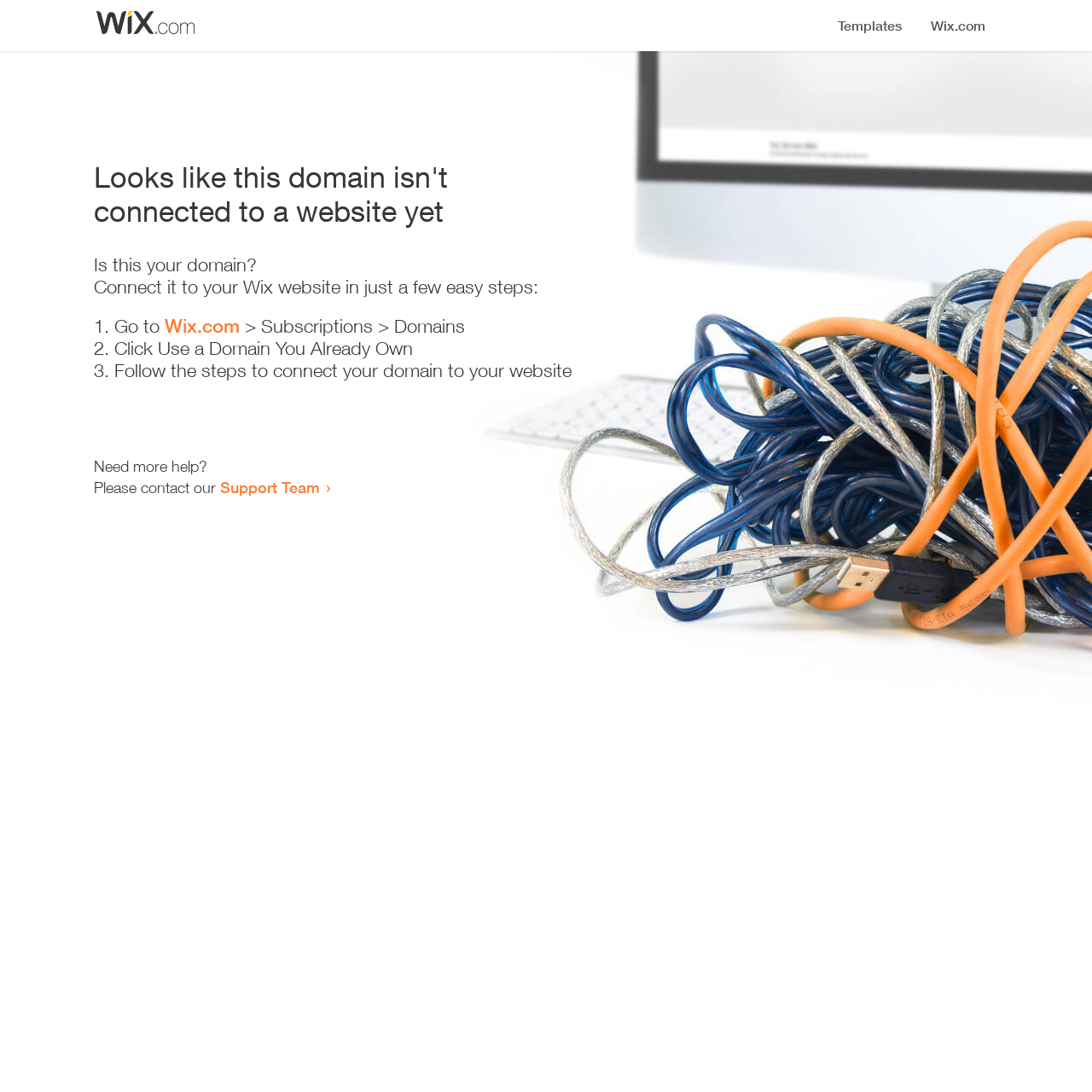Please determine the heading text of this webpage.

Looks like this domain isn't
connected to a website yet